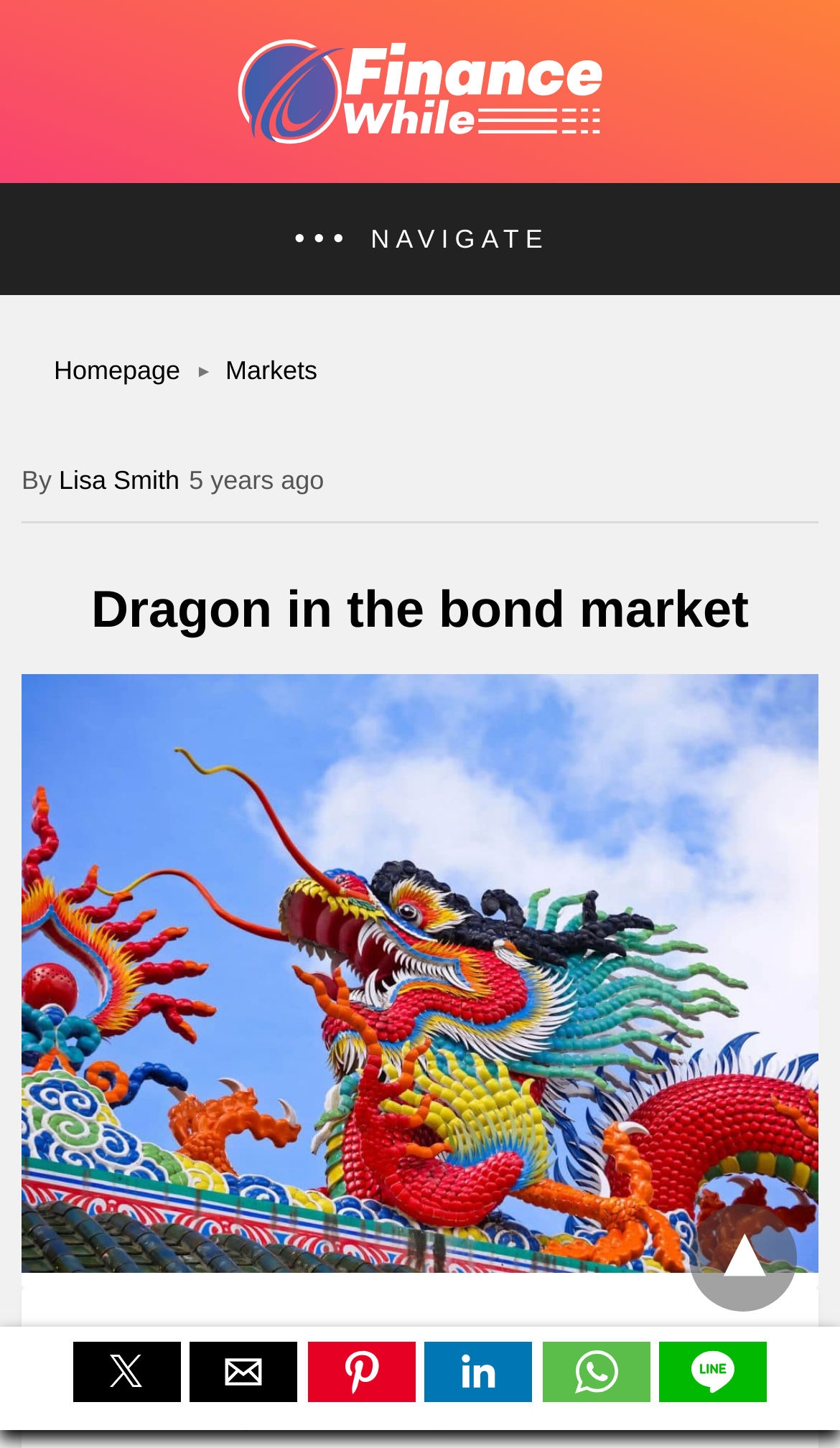Locate the UI element described by parent_node: NAVIGATE title="back to top" and provide its bounding box coordinates. Use the format (top-left x, top-left y, bottom-right x, bottom-right y) with all values as floating point numbers between 0 and 1.

[0.821, 0.831, 0.949, 0.906]